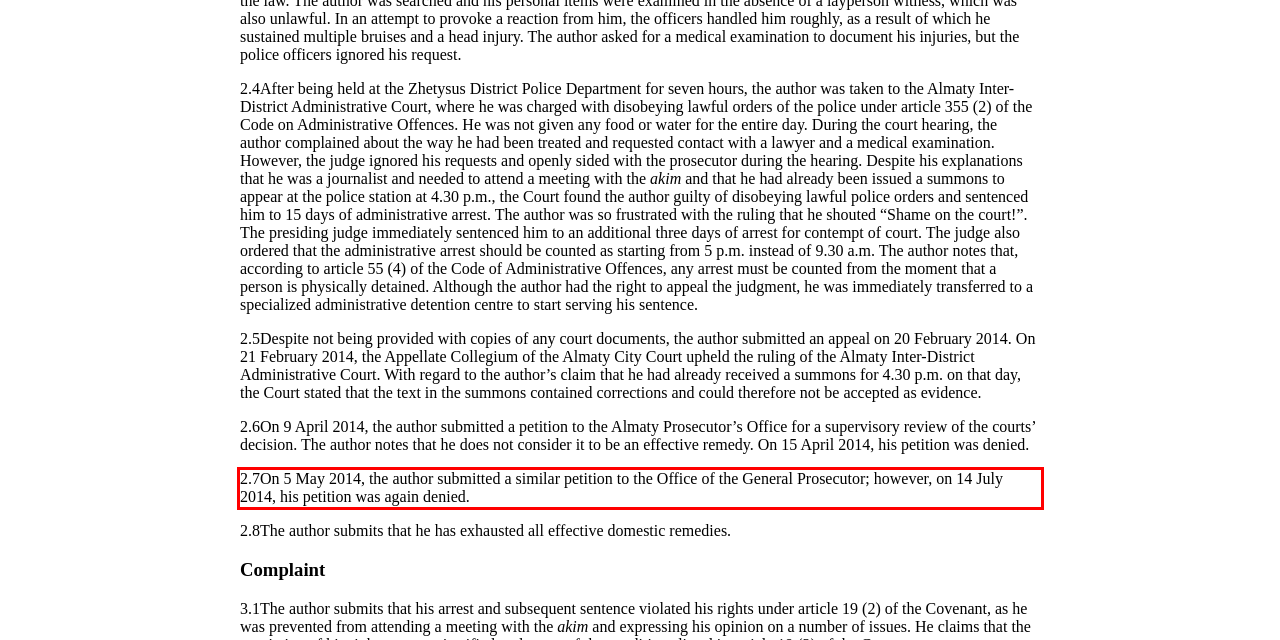Within the screenshot of the webpage, locate the red bounding box and use OCR to identify and provide the text content inside it.

2.7On 5 May 2014, the author submitted a similar petition to the Office of the General Prosecutor; however, on 14 July 2014, his petition was again denied.